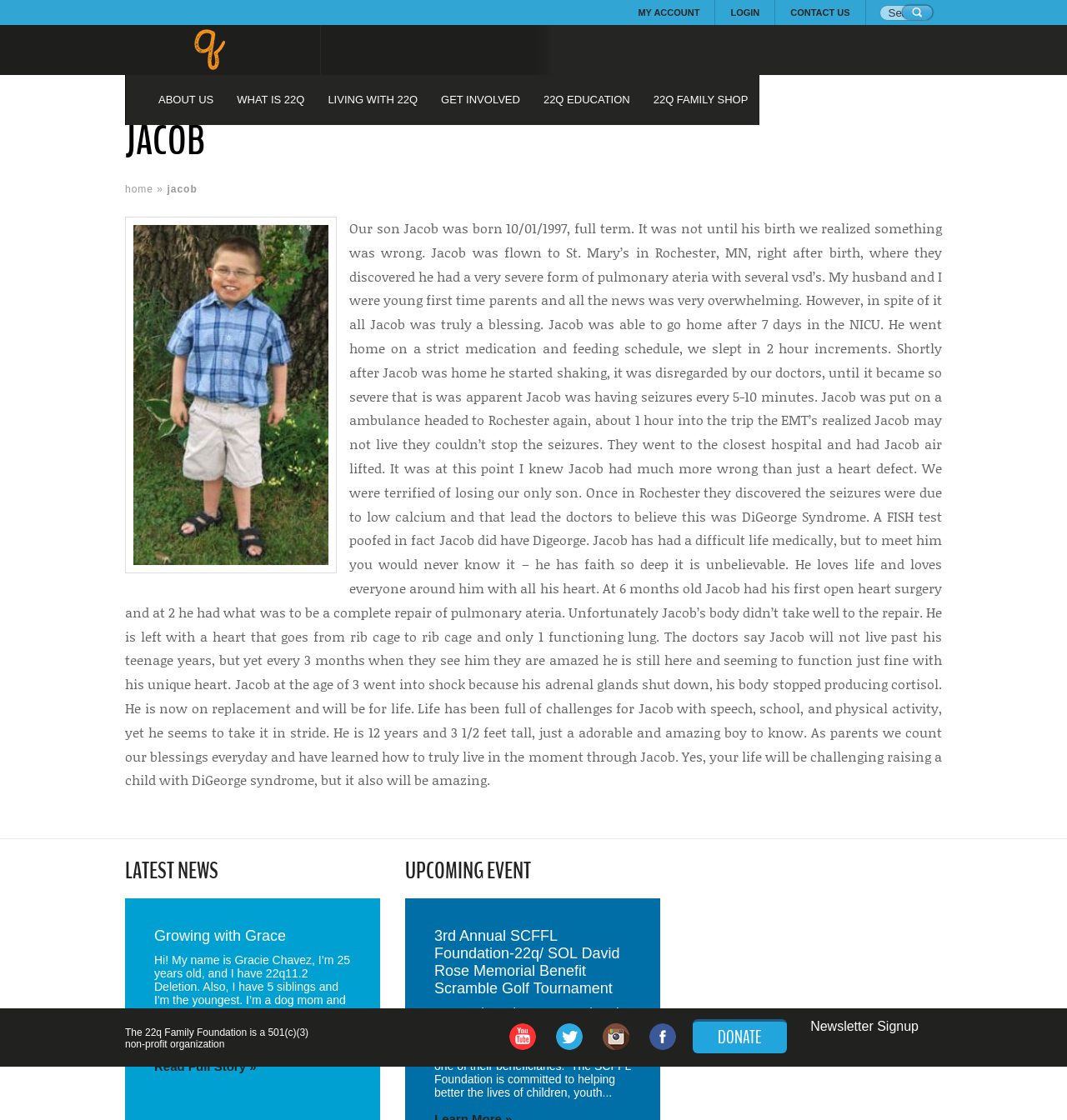Specify the bounding box coordinates of the element's region that should be clicked to achieve the following instruction: "Search for something". The bounding box coordinates consist of four float numbers between 0 and 1, in the format [left, top, right, bottom].

[0.824, 0.004, 0.874, 0.019]